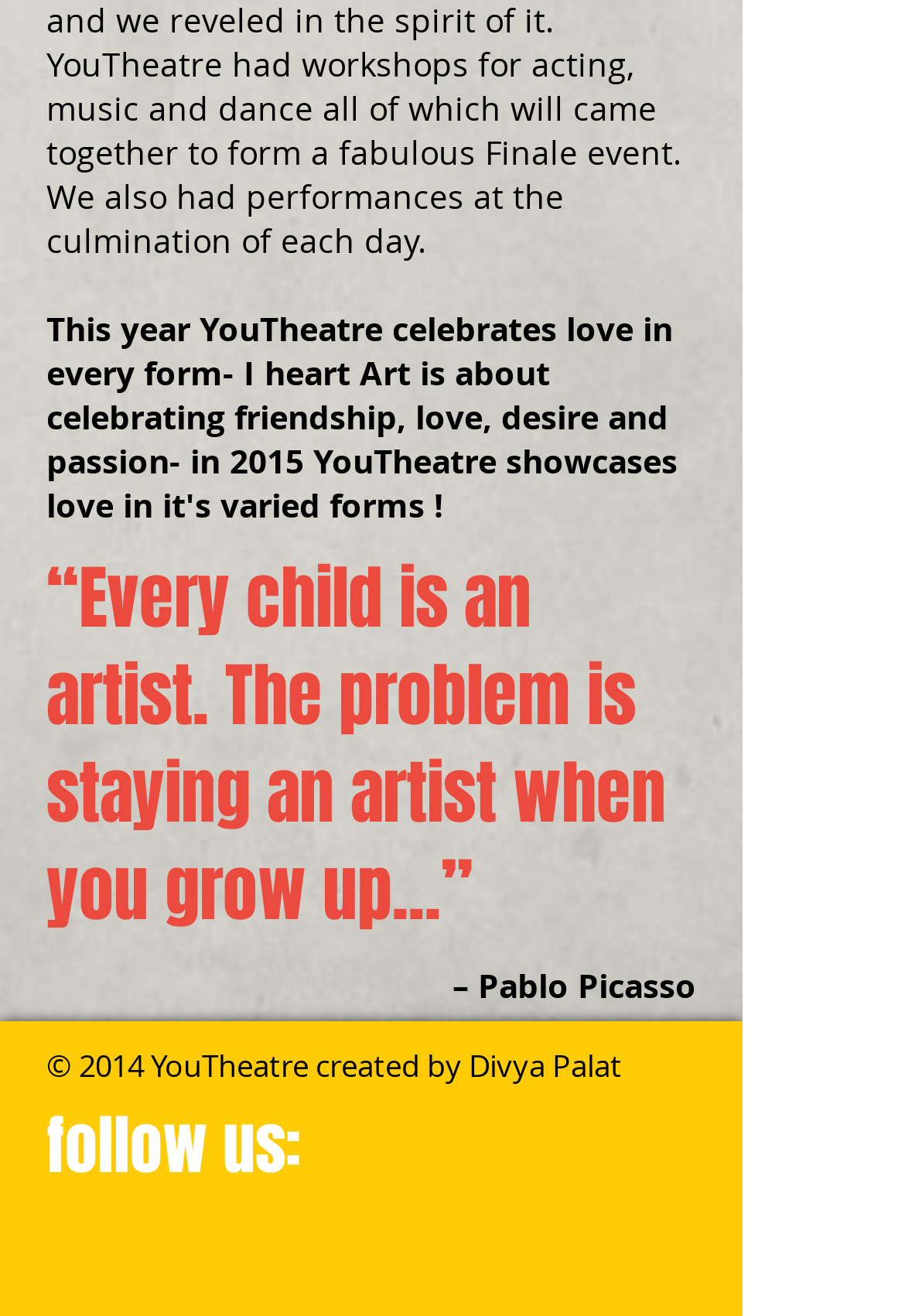Who is the author of the quote? Observe the screenshot and provide a one-word or short phrase answer.

Pablo Picasso